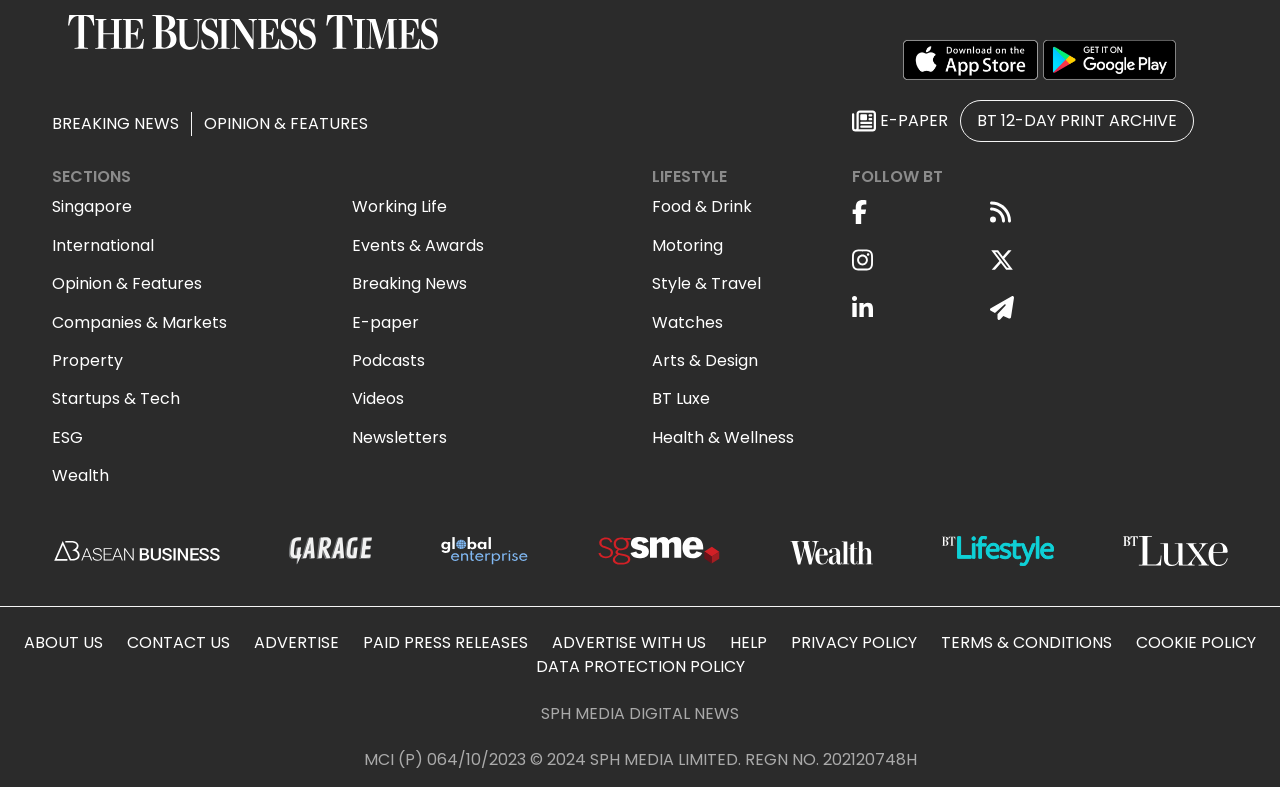How many social media platforms can you share BT on?
Analyze the screenshot and provide a detailed answer to the question.

The social media sharing links are located in the 'FOLLOW BT' section, and there are 6 platforms to share on, which are Facebook, Instagram, Twitter, Linkedin, Telegram, and RSS.